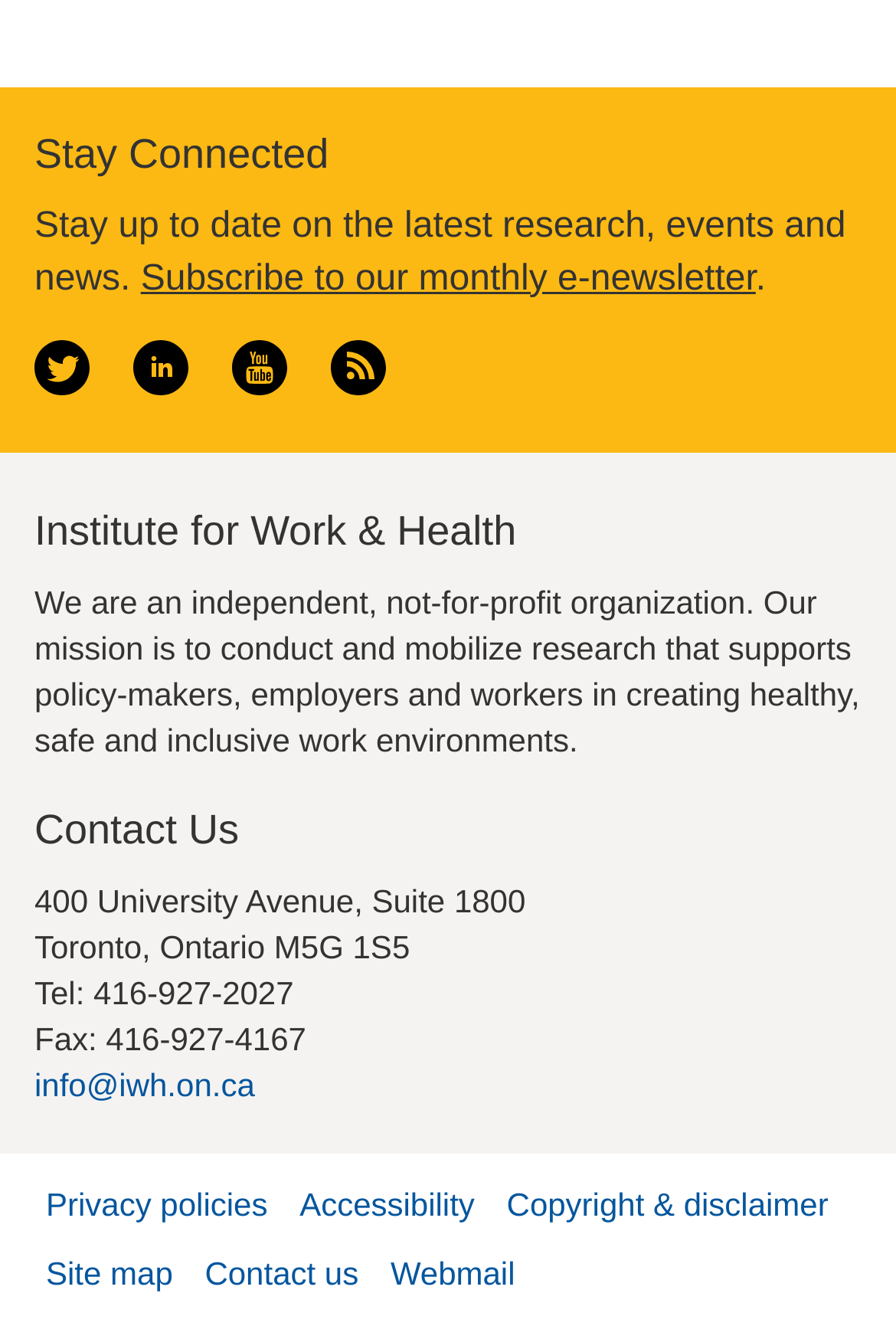Provide a short answer using a single word or phrase for the following question: 
What is the mission of the Institute for Work & Health?

Create healthy work environments